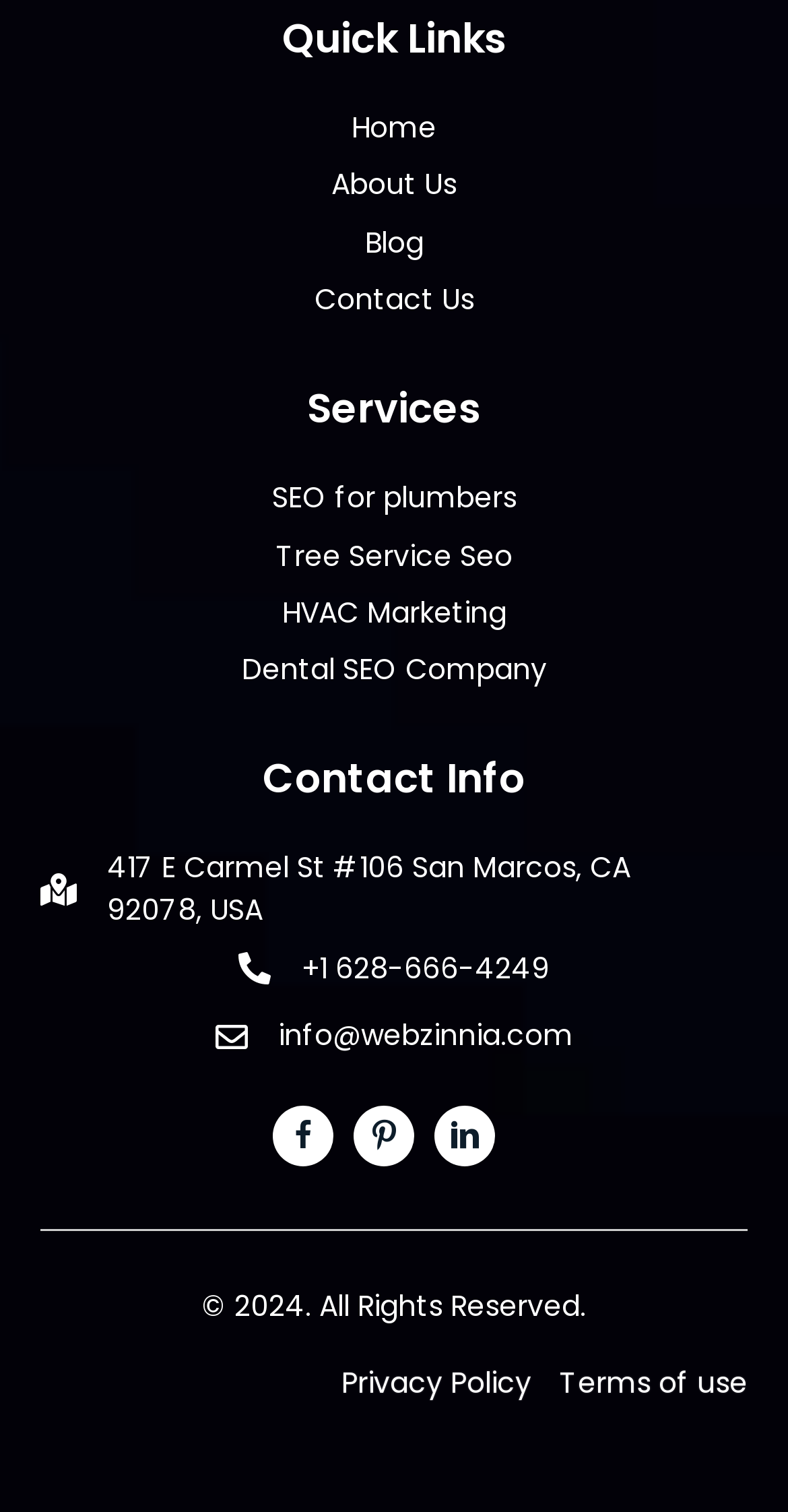With reference to the screenshot, provide a detailed response to the question below:
How many social media links are there?

I counted the number of social media links, which are 'Facebook', 'Pinterest', and 'Instagram', totaling 3 links.